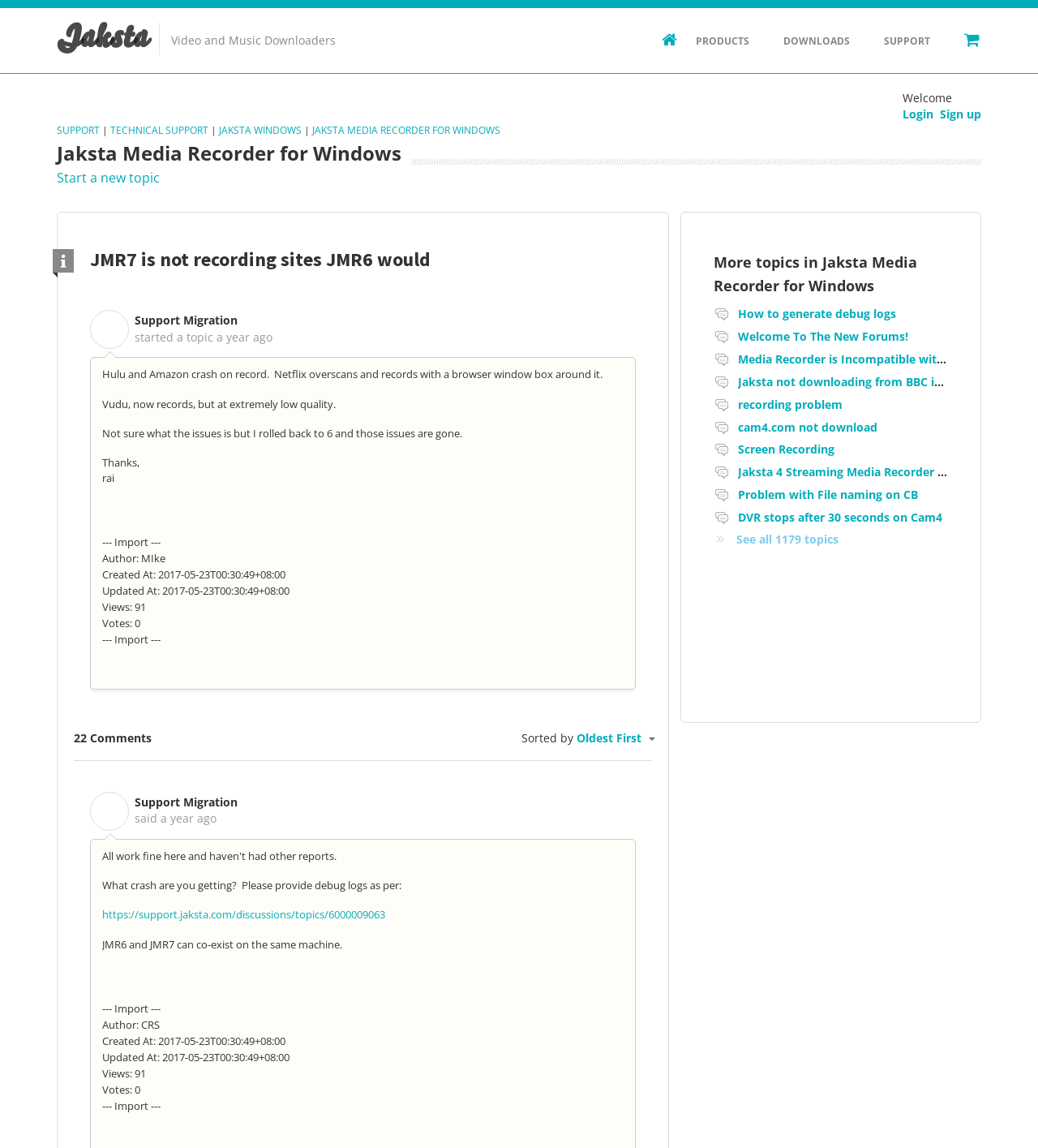Please determine the bounding box coordinates of the clickable area required to carry out the following instruction: "View all 1179 topics". The coordinates must be four float numbers between 0 and 1, represented as [left, top, right, bottom].

[0.688, 0.463, 0.808, 0.476]